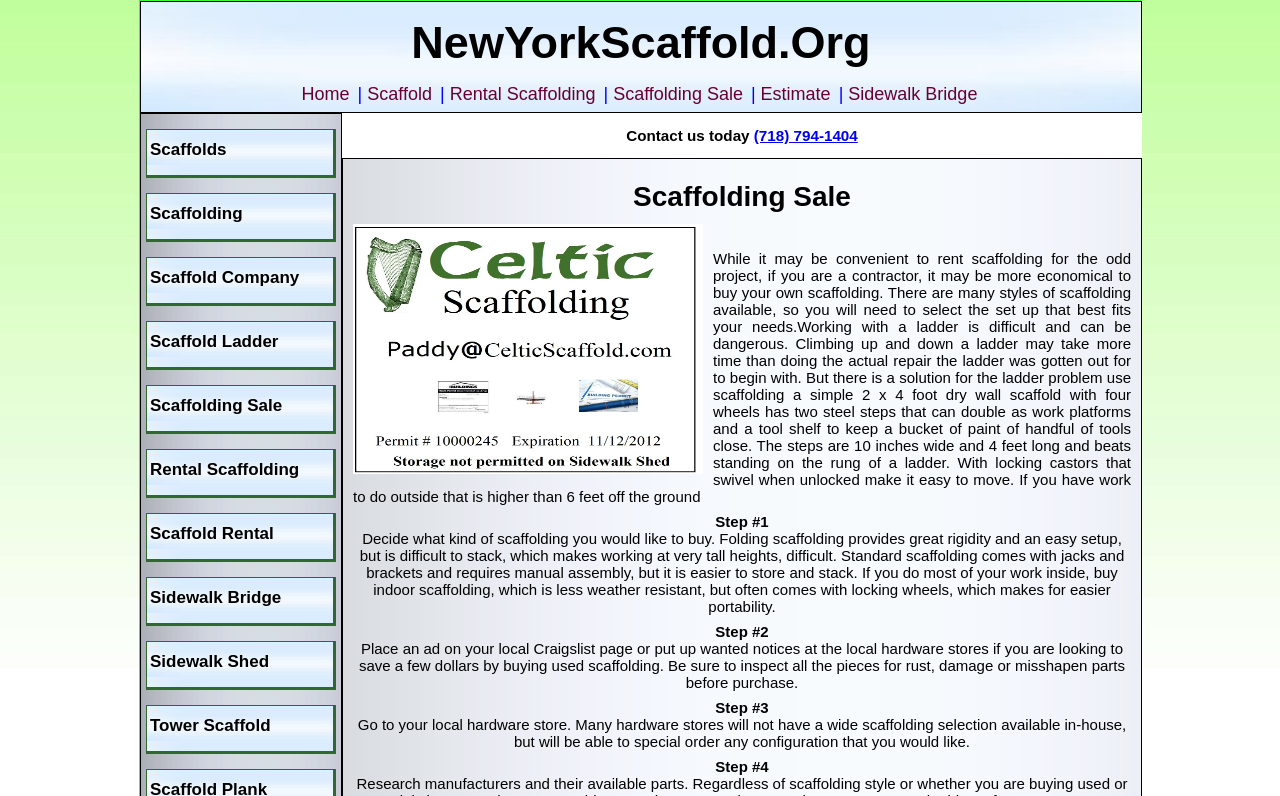Look at the image and write a detailed answer to the question: 
What is the main topic of the webpage?

The main topic of the webpage can be inferred from the heading 'Scaffolding Sale' and the content of the webpage, which discusses the benefits and steps to buy scaffolding.